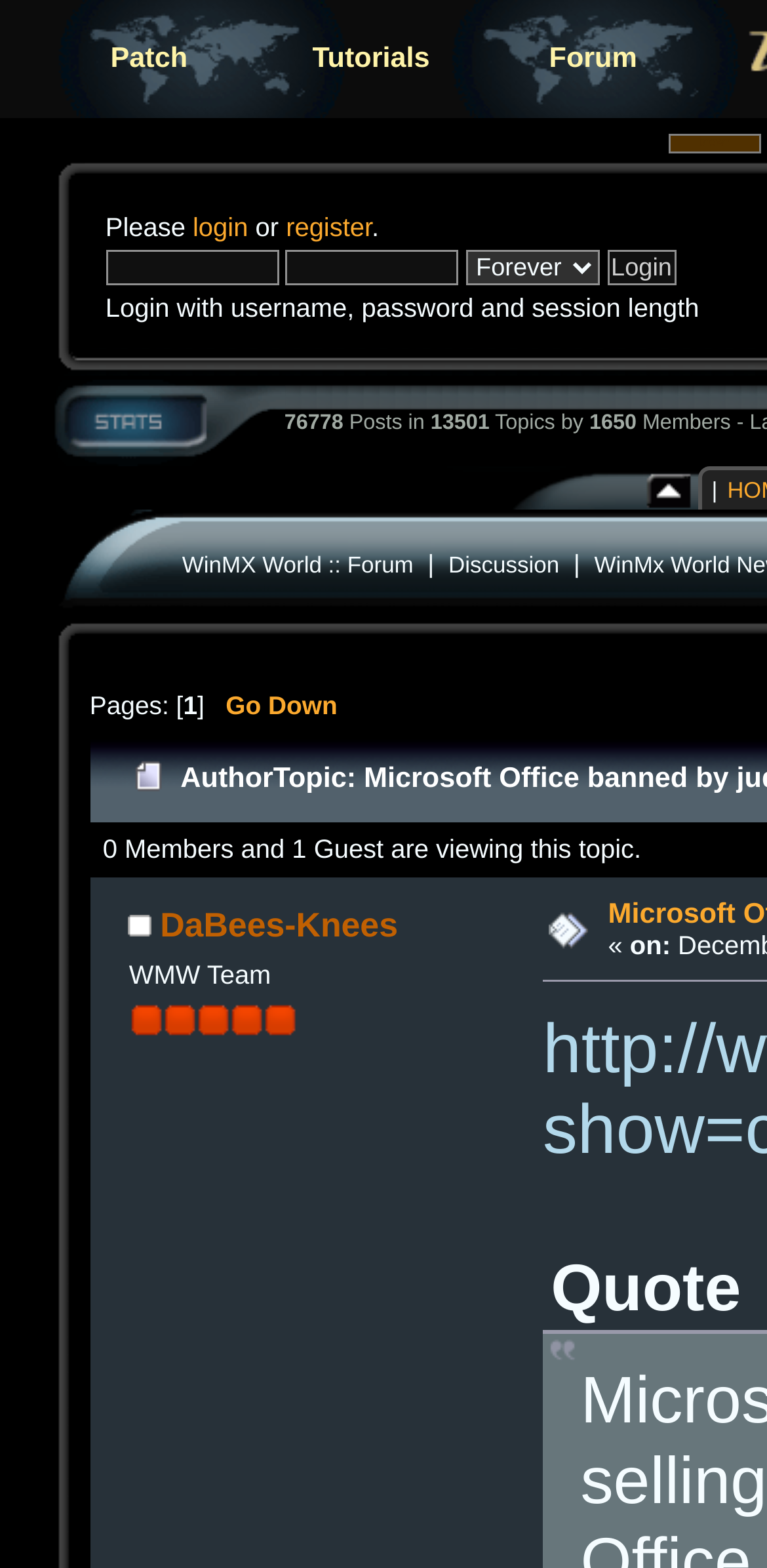Please find the bounding box coordinates of the element's region to be clicked to carry out this instruction: "Click the 'register' link".

[0.373, 0.136, 0.485, 0.154]